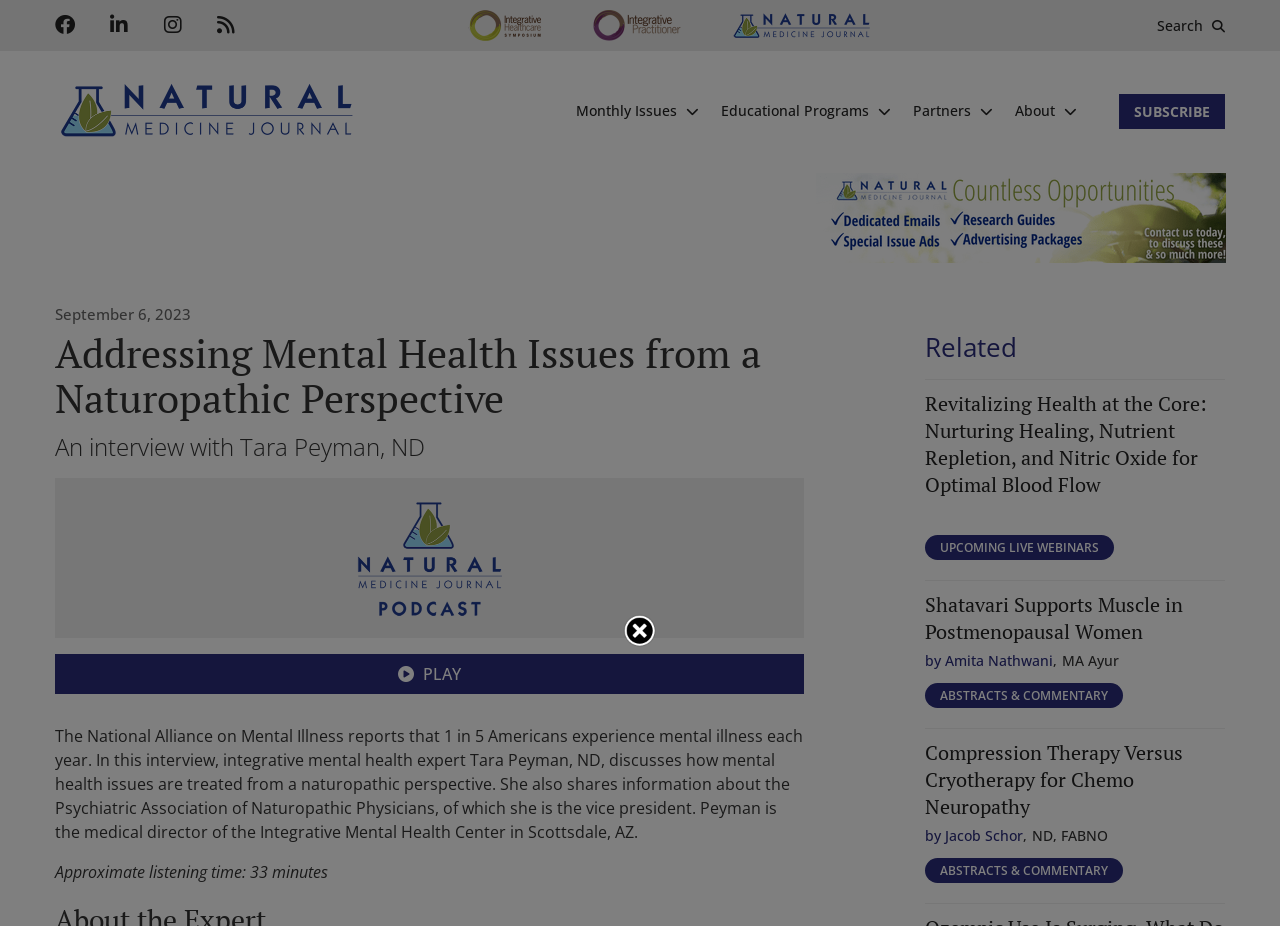Could you locate the bounding box coordinates for the section that should be clicked to accomplish this task: "Read the article 'Addressing Mental Health Issues from a Naturopathic Perspective'".

[0.043, 0.356, 0.628, 0.453]